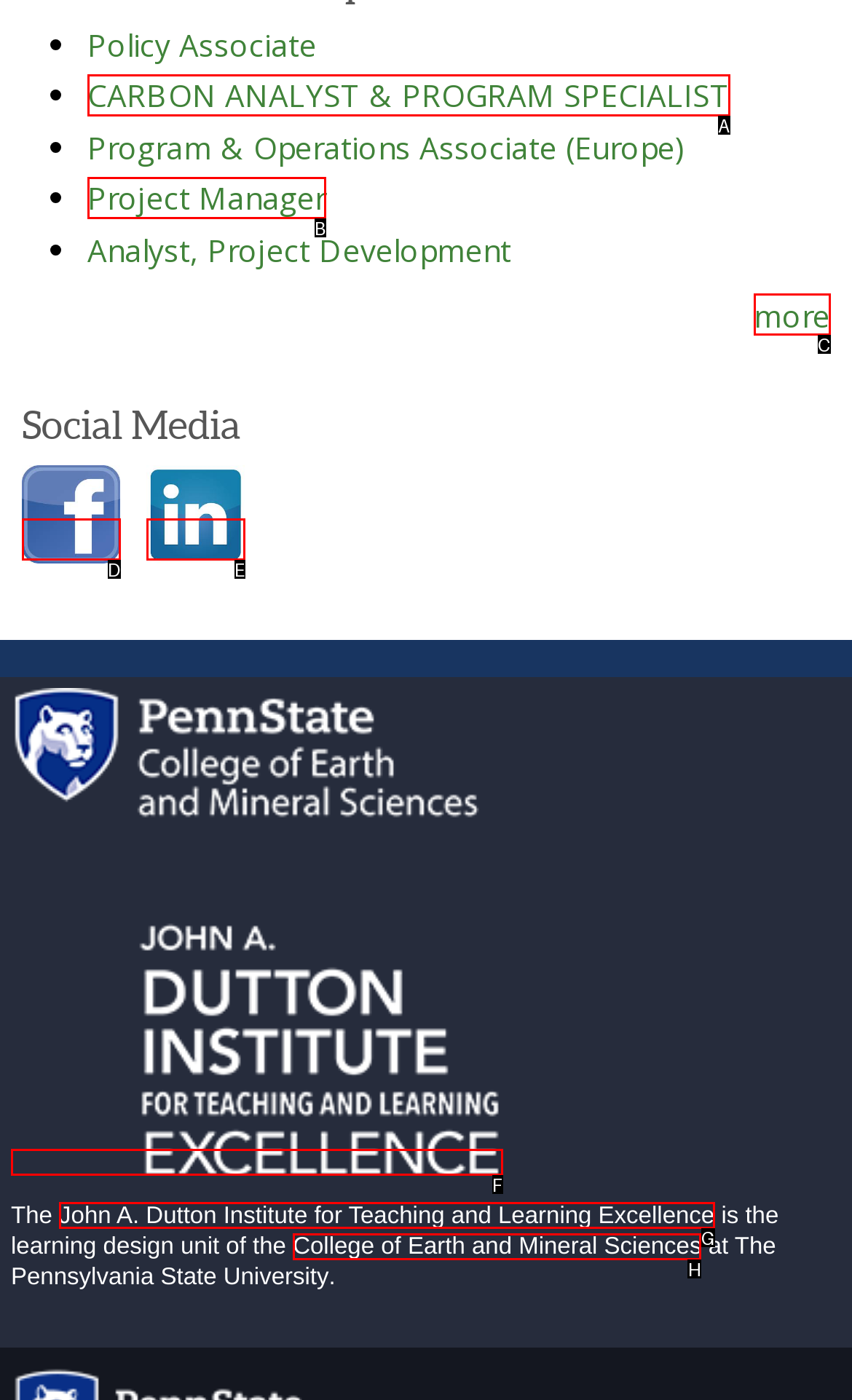Determine the HTML element to click for the instruction: Check the College of Earth and Mineral Sciences.
Answer with the letter corresponding to the correct choice from the provided options.

H